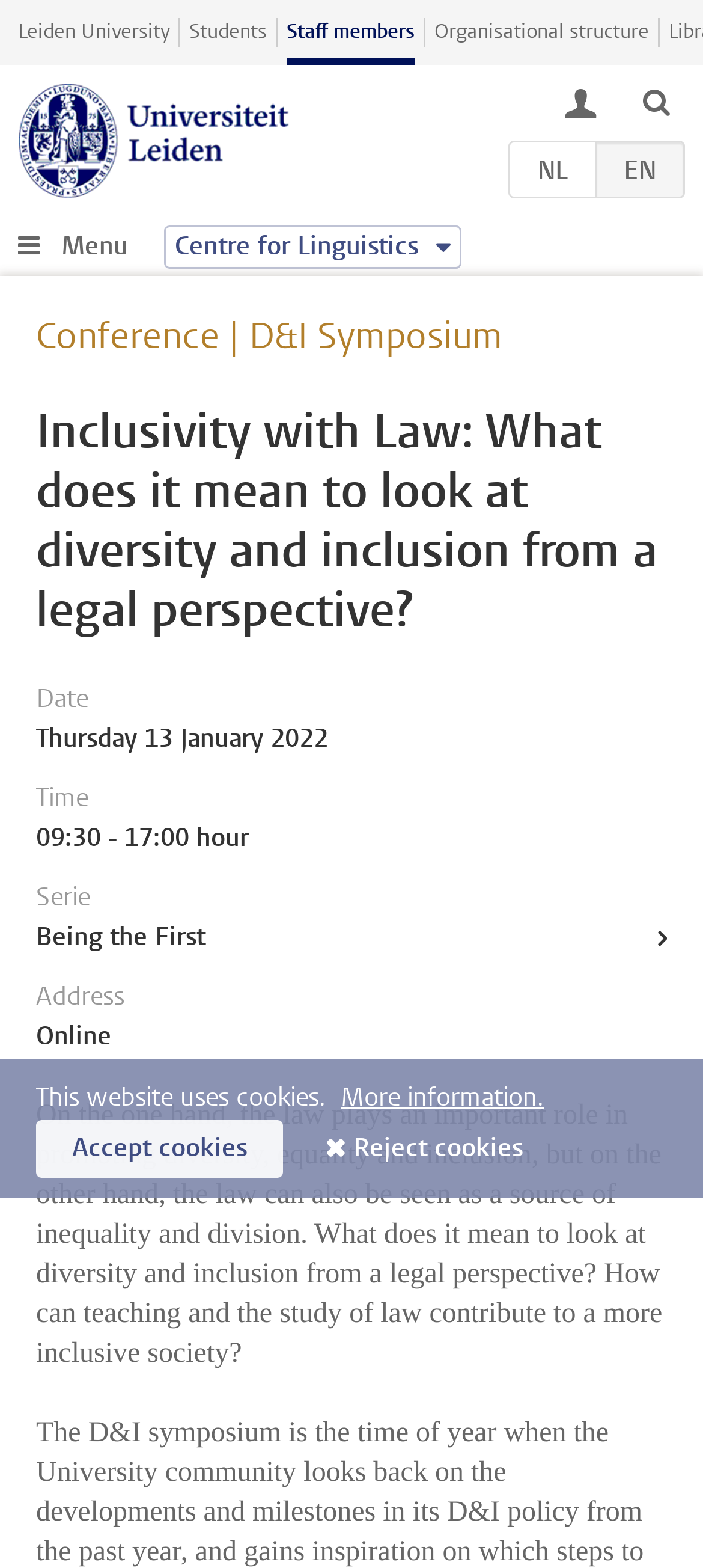Utilize the details in the image to thoroughly answer the following question: What is the date of the conference?

I found the answer by looking at the main content of the webpage, where it says 'Date: Thursday 13 January 2022' in the description list.